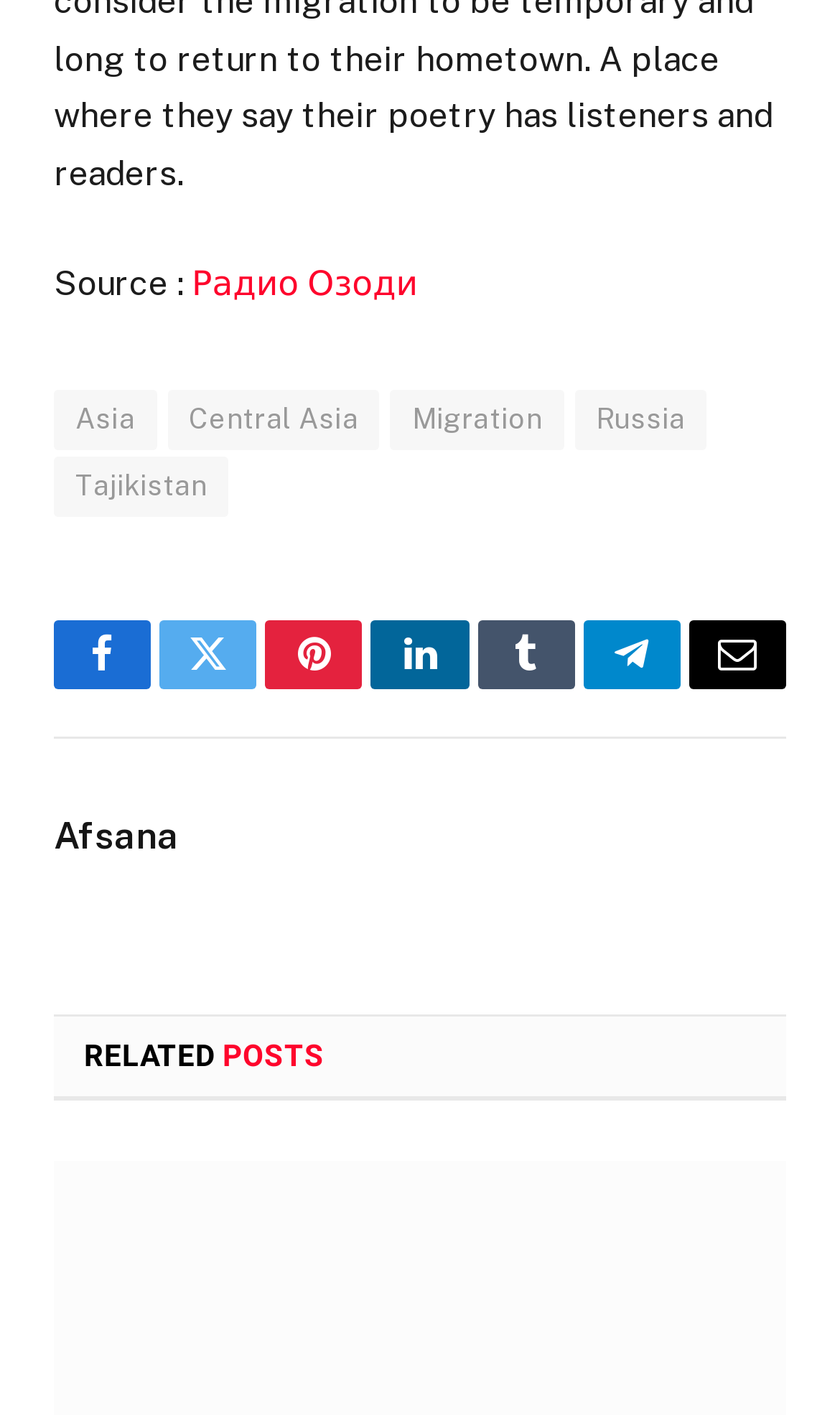How many regions are mentioned in the top section?
Using the image provided, answer with just one word or phrase.

4